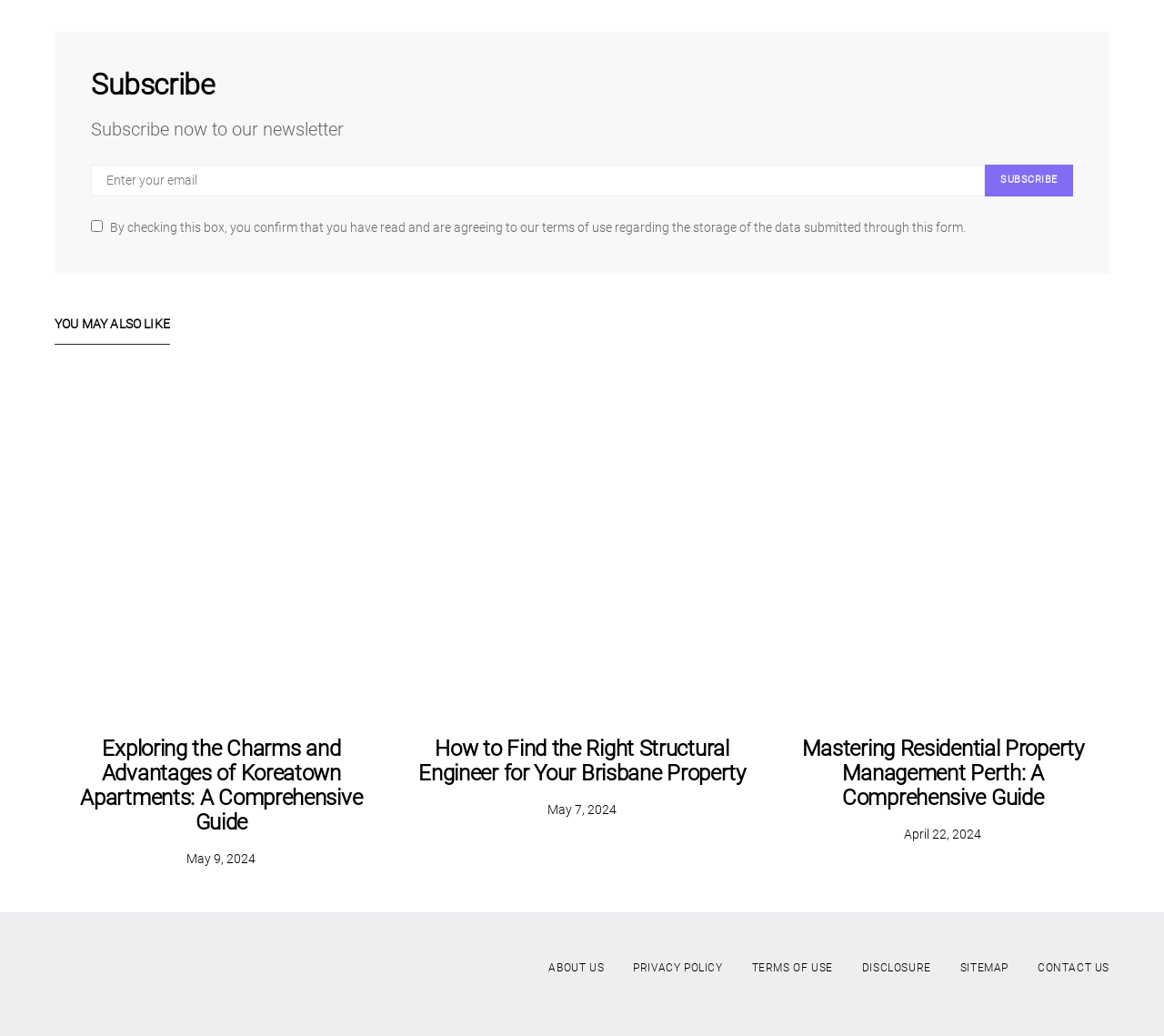Reply to the question with a brief word or phrase: What is the purpose of the checkbox?

To agree to terms of use